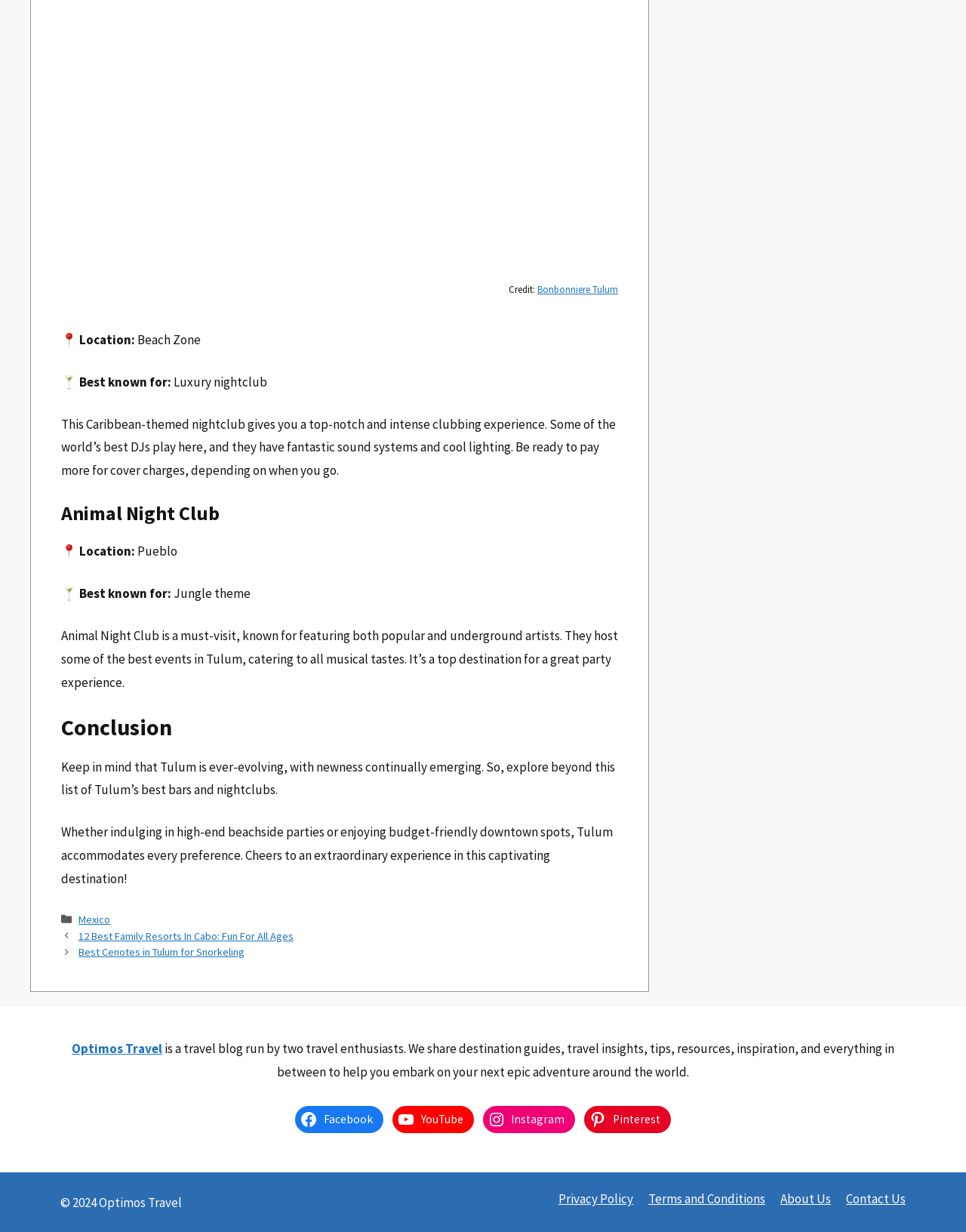Please mark the clickable region by giving the bounding box coordinates needed to complete this instruction: "Click on 'Bonbonniere Tulum'".

[0.556, 0.23, 0.64, 0.24]